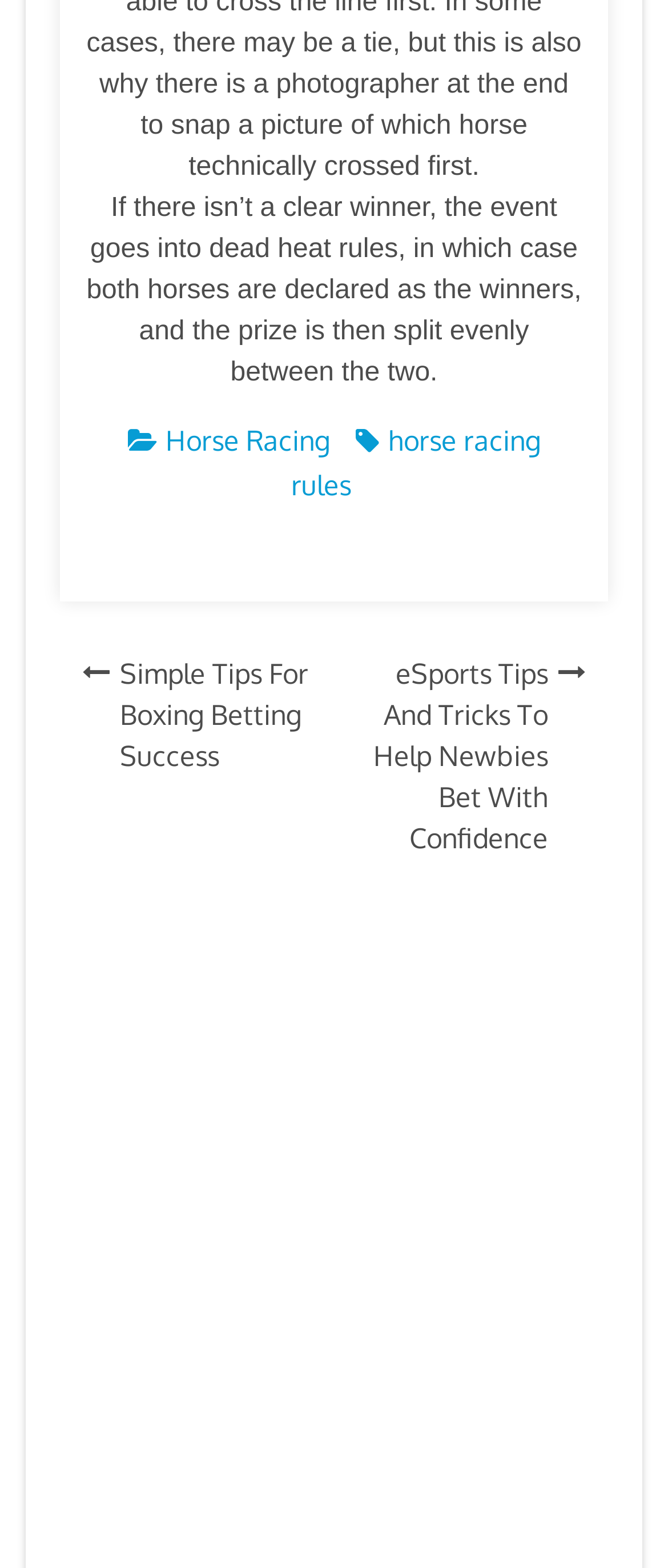Please examine the image and answer the question with a detailed explanation:
What is the theme of the webpage?

I analyzed the content of the webpage and found that it contains links and text related to horse racing, boxing, eSports, tennis, and PGA betting. This suggests that the overall theme of the webpage is focused on betting and sports.